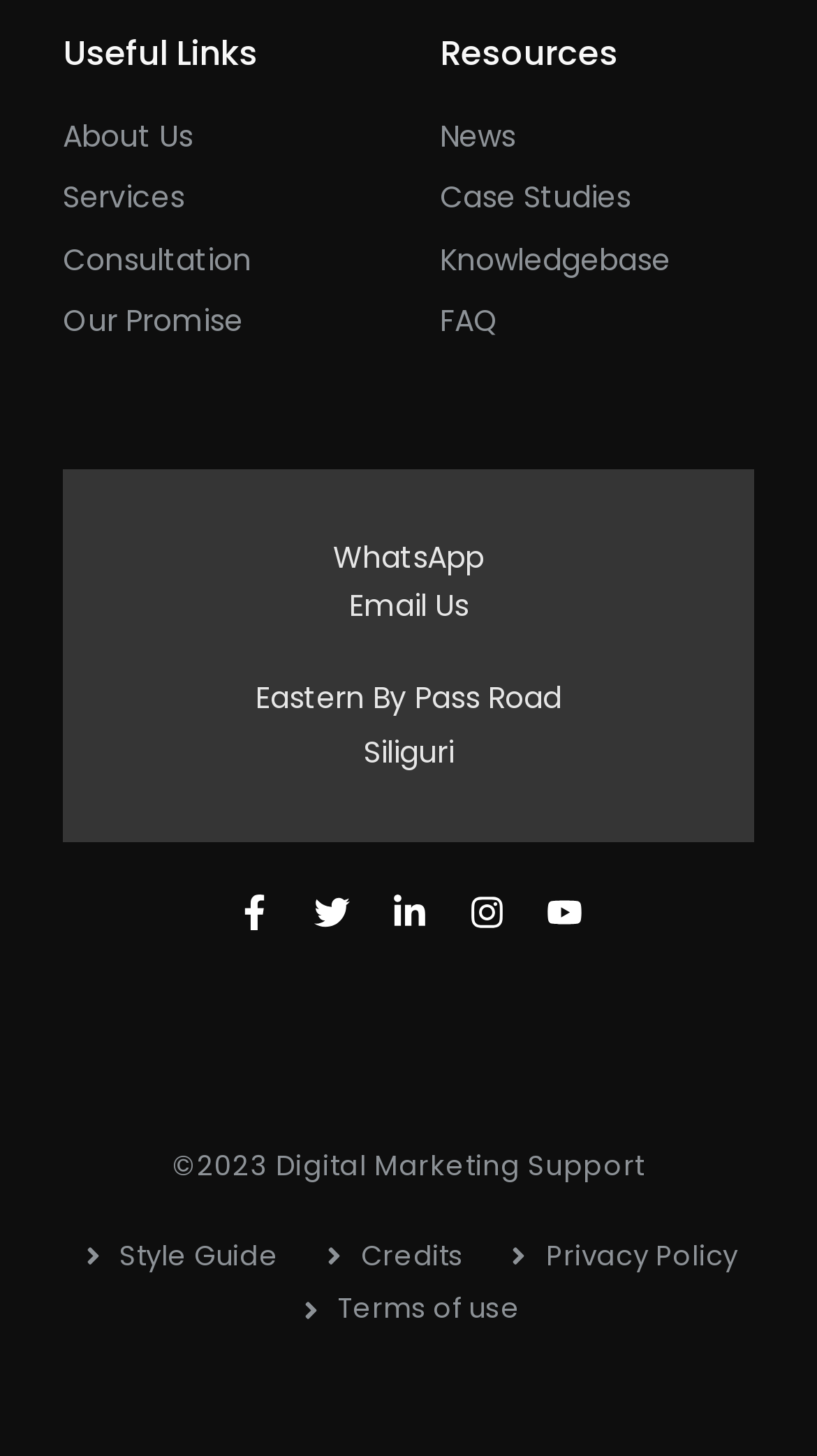Specify the bounding box coordinates of the area that needs to be clicked to achieve the following instruction: "Click on About Us".

[0.077, 0.079, 0.236, 0.109]